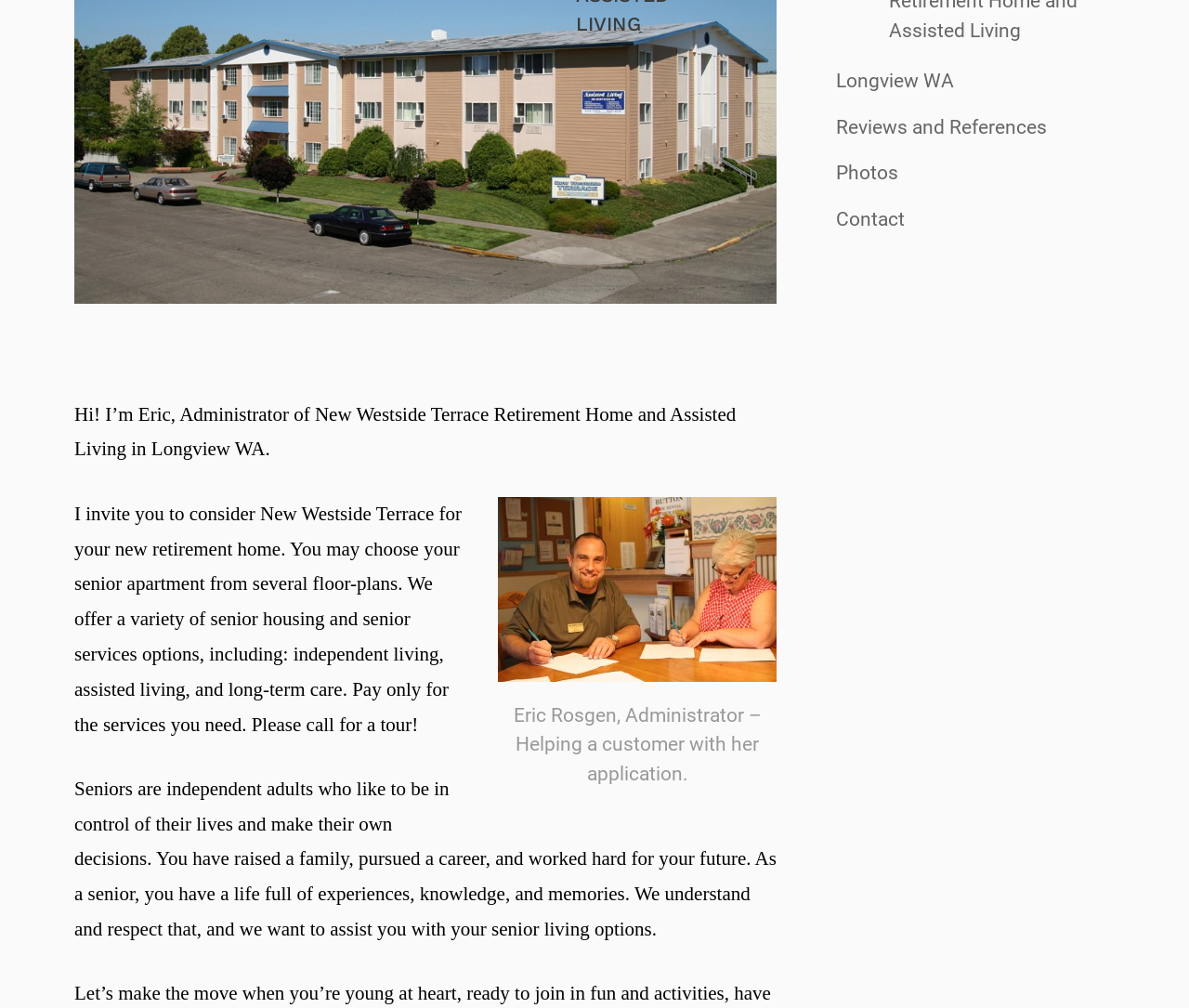Determine the bounding box for the UI element described here: "Longview WA".

[0.703, 0.066, 0.802, 0.095]